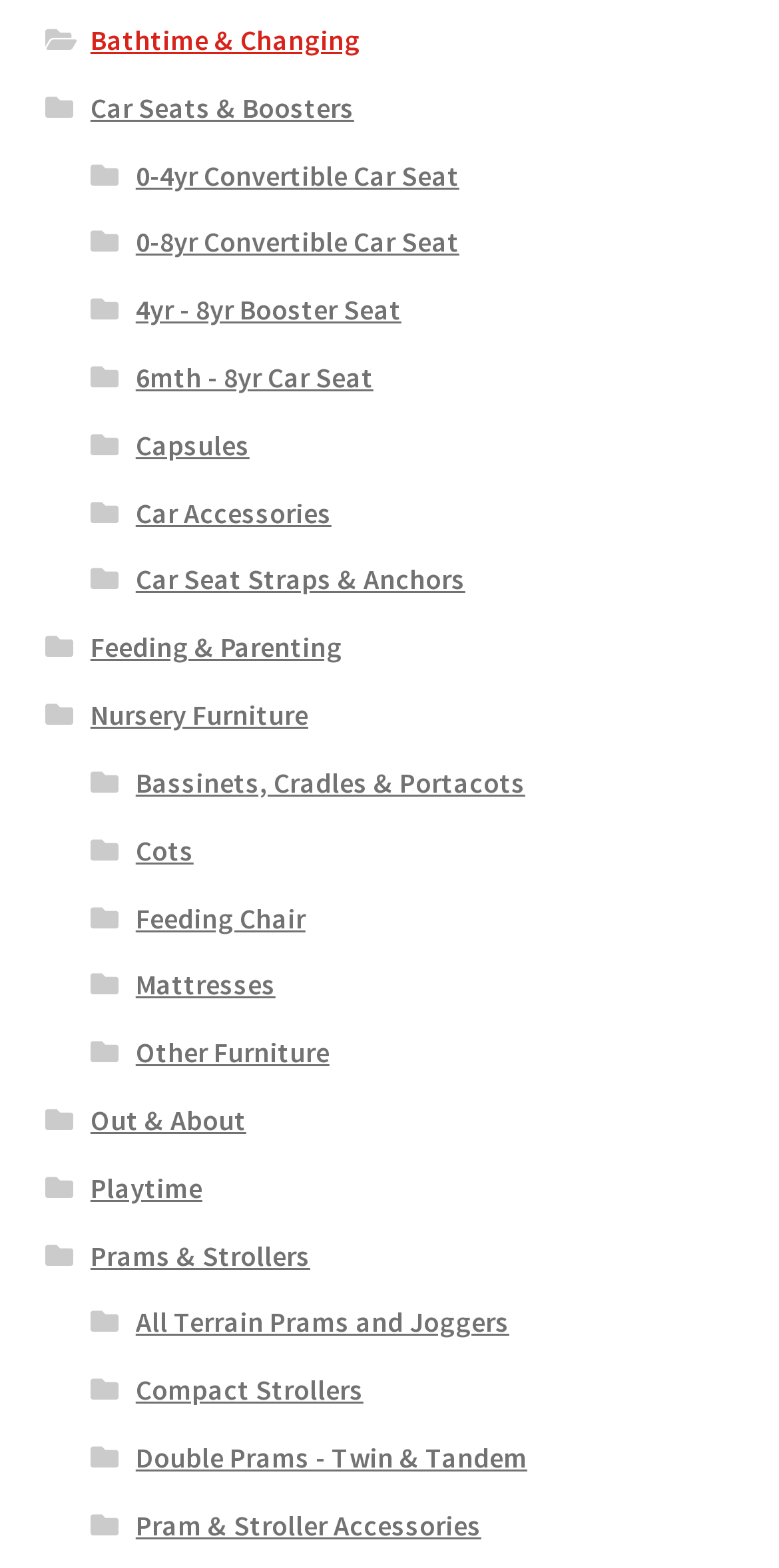Please locate the bounding box coordinates of the region I need to click to follow this instruction: "Check out Prams & Strollers".

[0.116, 0.789, 0.398, 0.812]